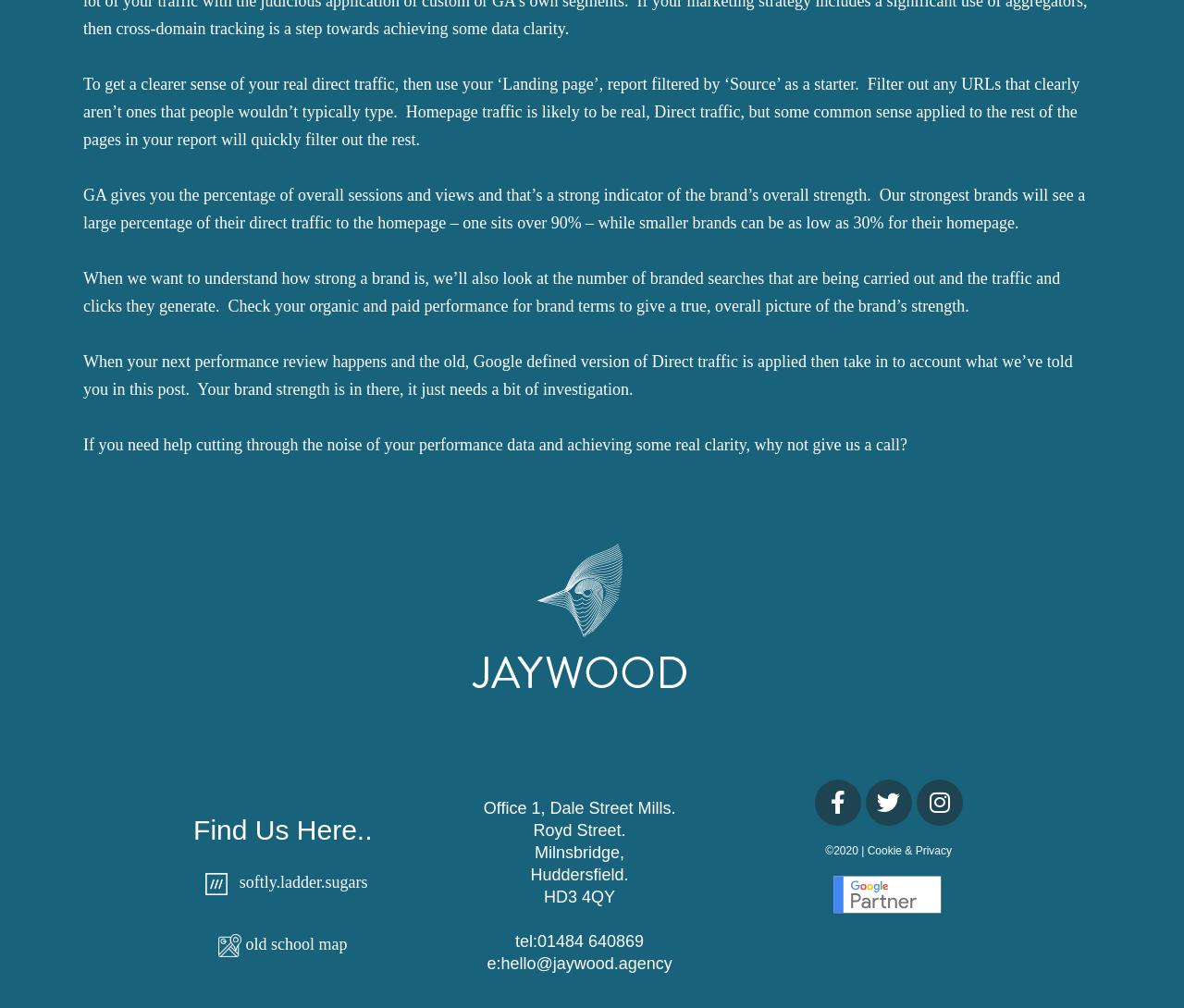What social media platforms are linked?
Using the information presented in the image, please offer a detailed response to the question.

The webpage has links to the agency's social media profiles, including Facebook, Twitter, and Instagram, which are represented by their respective icons.